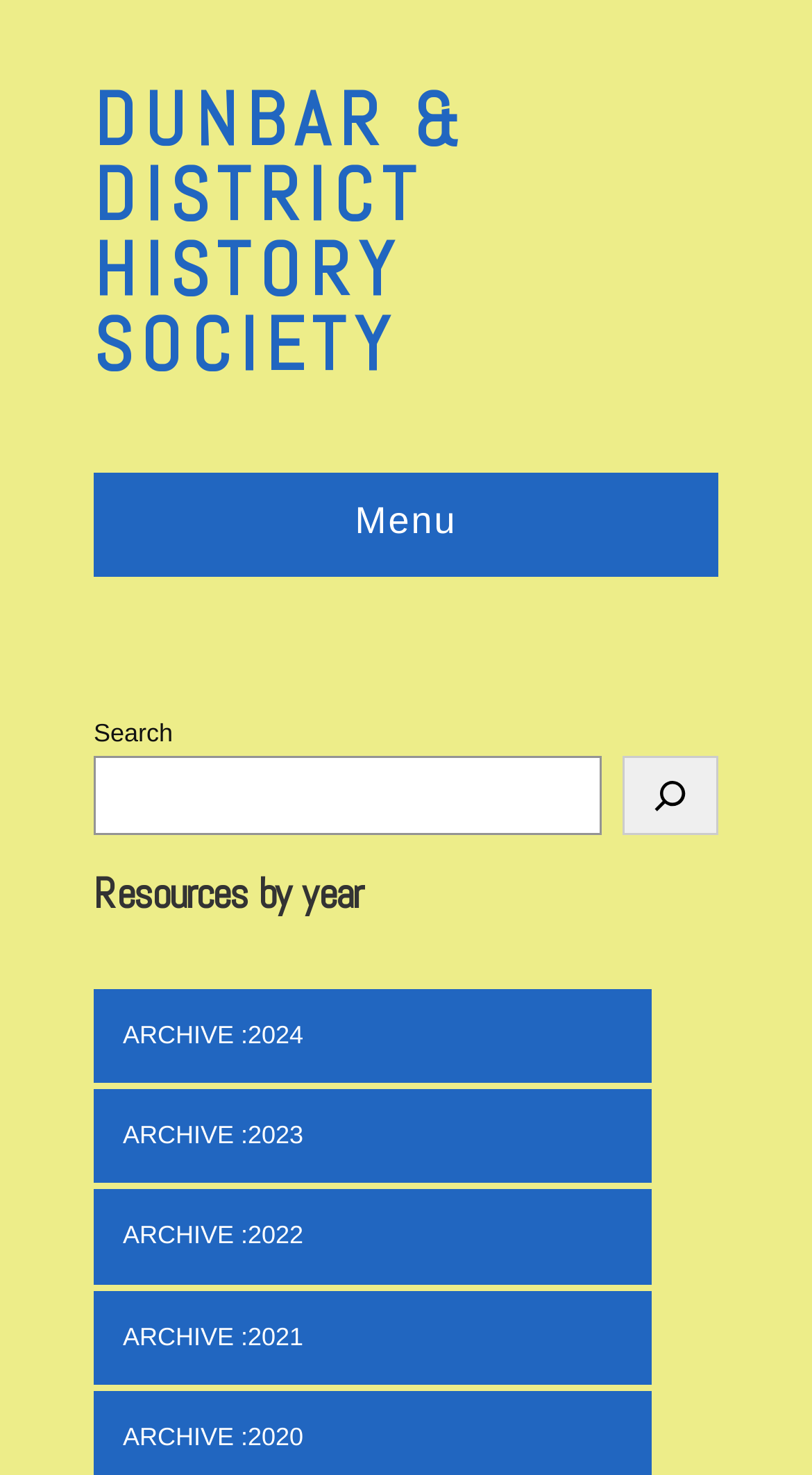Please examine the image and provide a detailed answer to the question: What is the name of the history society?

The name of the history society can be found in the top-left corner of the webpage, where it is written as a link.